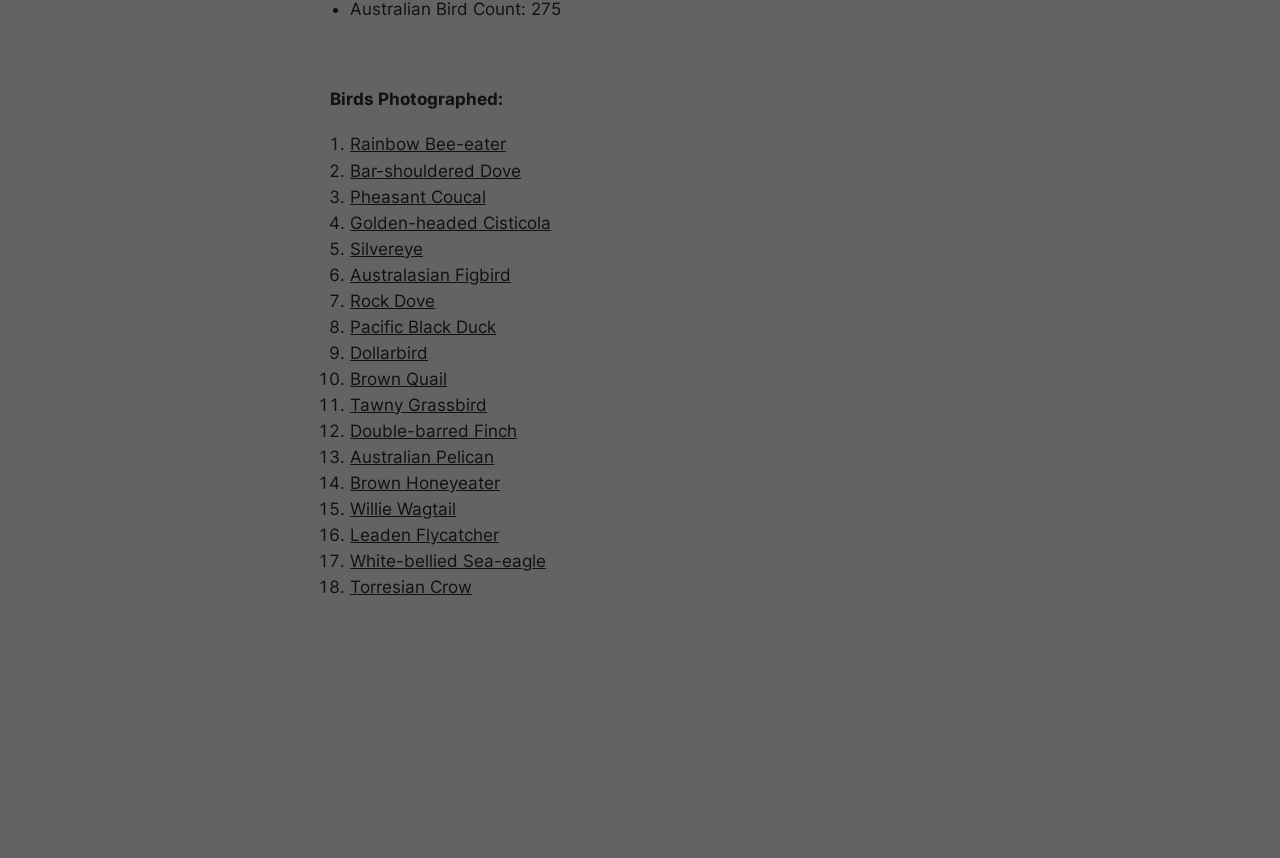Locate the bounding box of the user interface element based on this description: "Pacific Black Duck".

[0.273, 0.369, 0.388, 0.392]